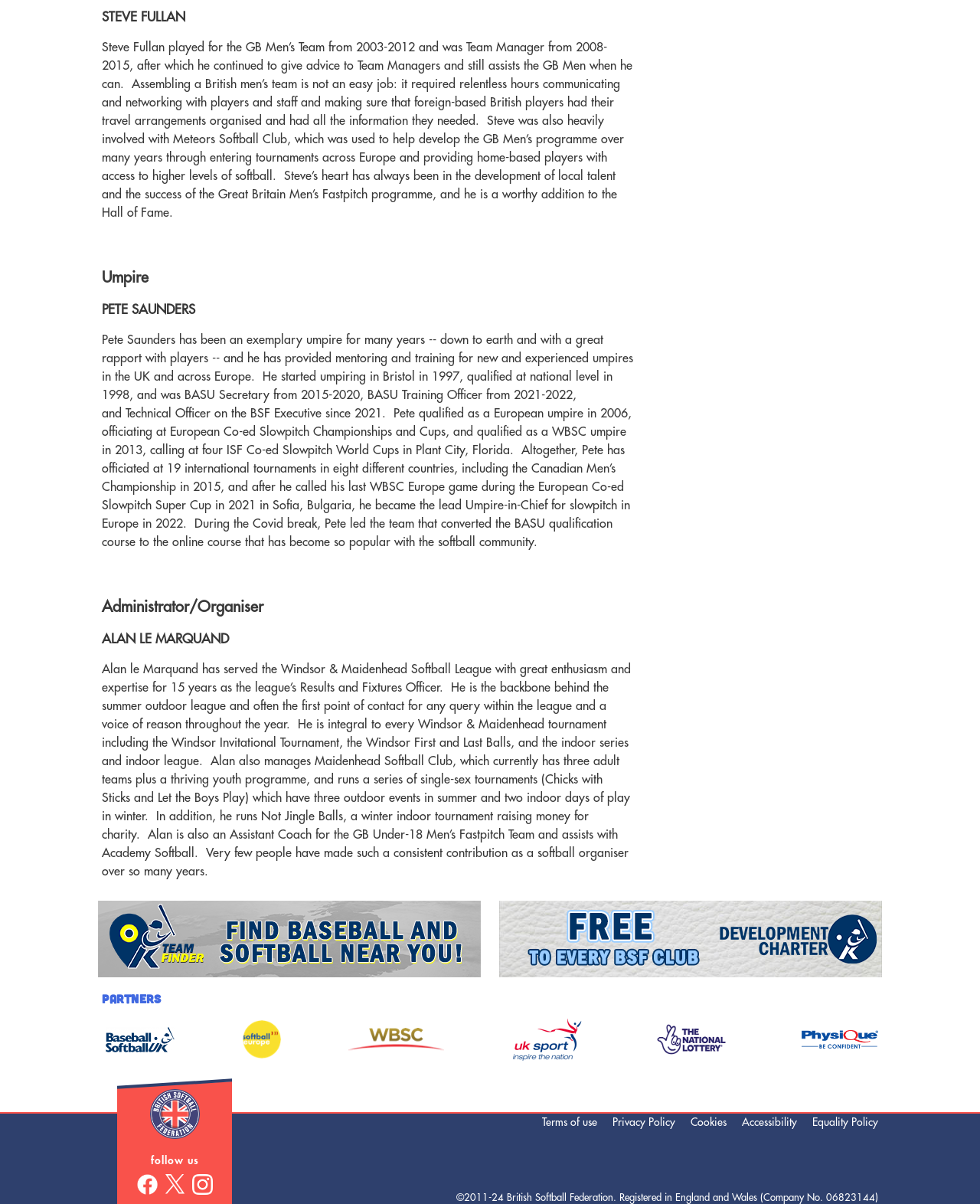Reply to the question below using a single word or brief phrase:
What is Steve Fullan's role in the GB Men's Team?

Team Manager